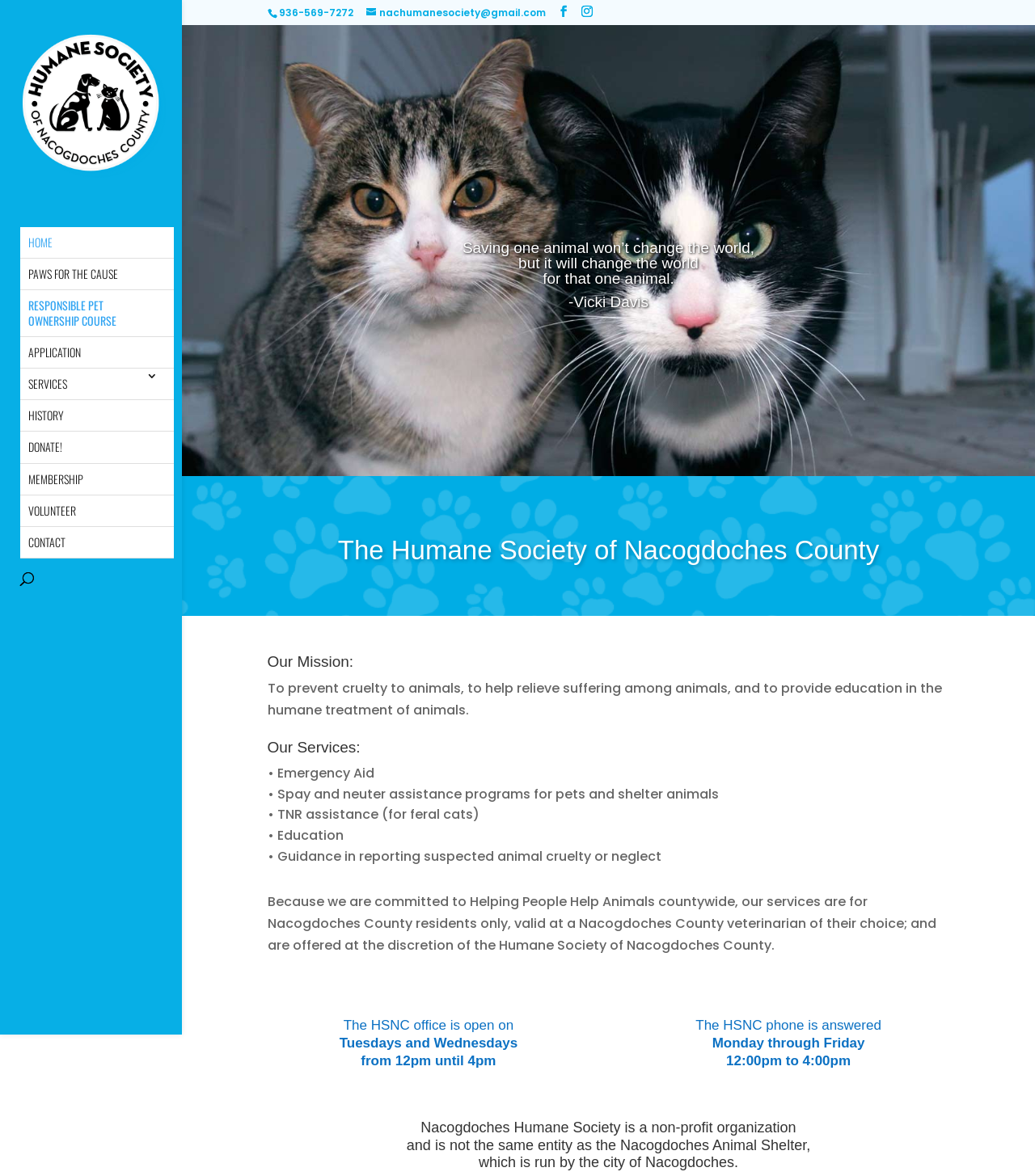Identify the bounding box coordinates for the element you need to click to achieve the following task: "Search for something". The coordinates must be four float values ranging from 0 to 1, formatted as [left, top, right, bottom].

[0.02, 0.478, 0.156, 0.506]